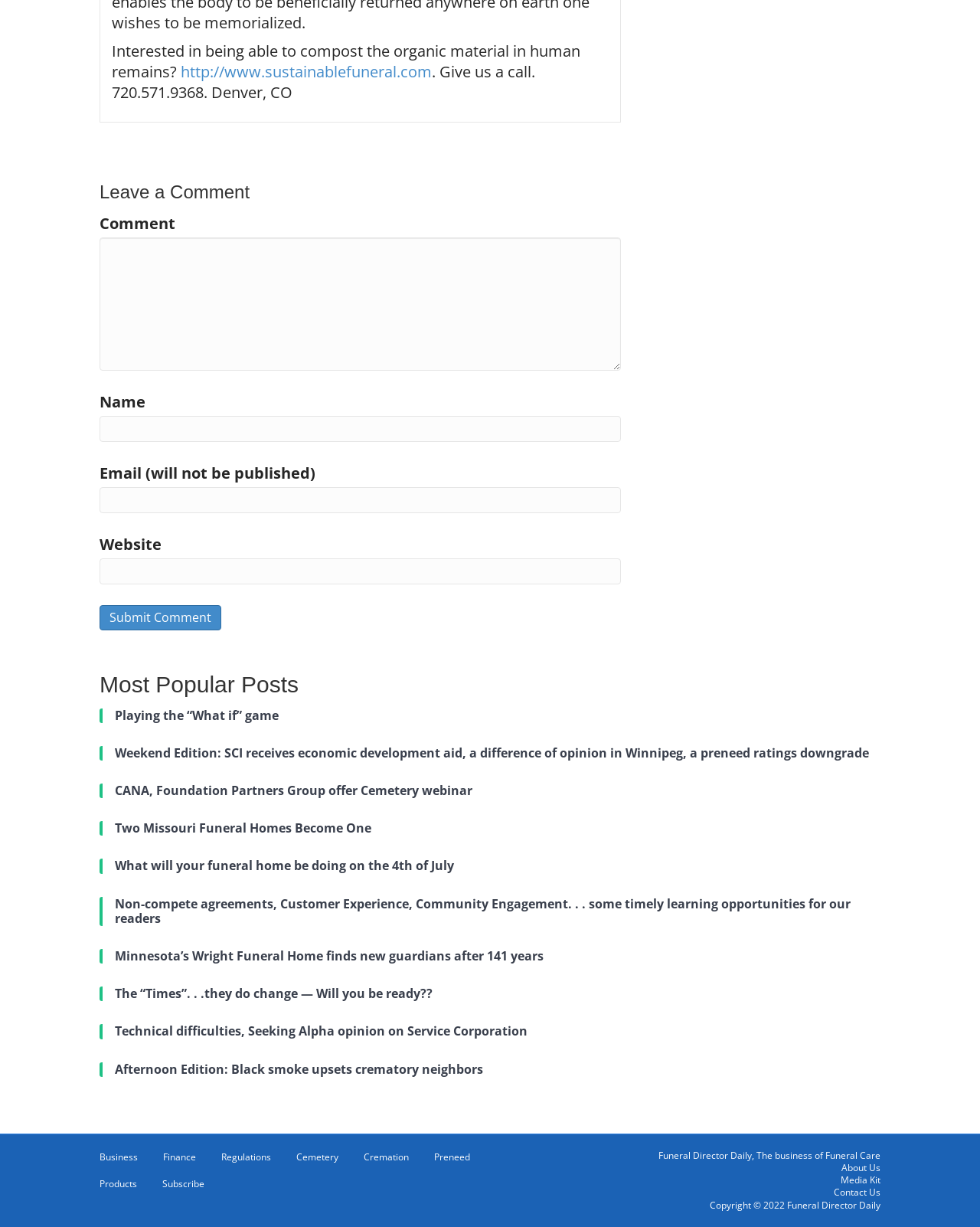Answer the question below using just one word or a short phrase: 
How many links are listed under 'Most Popular Posts'?

9